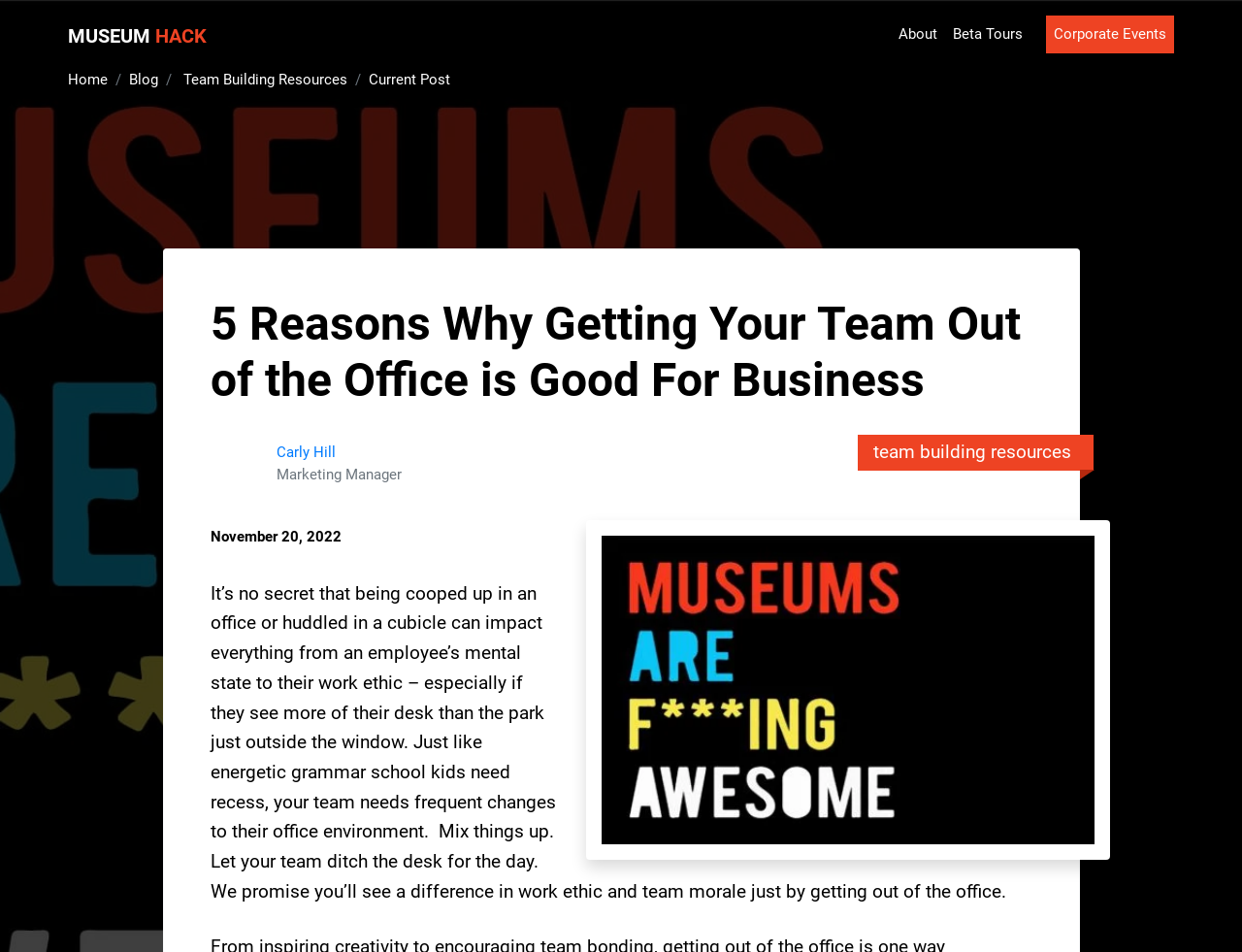Please locate and retrieve the main header text of the webpage.

5 Reasons Why Getting Your Team Out of the Office is Good For Business